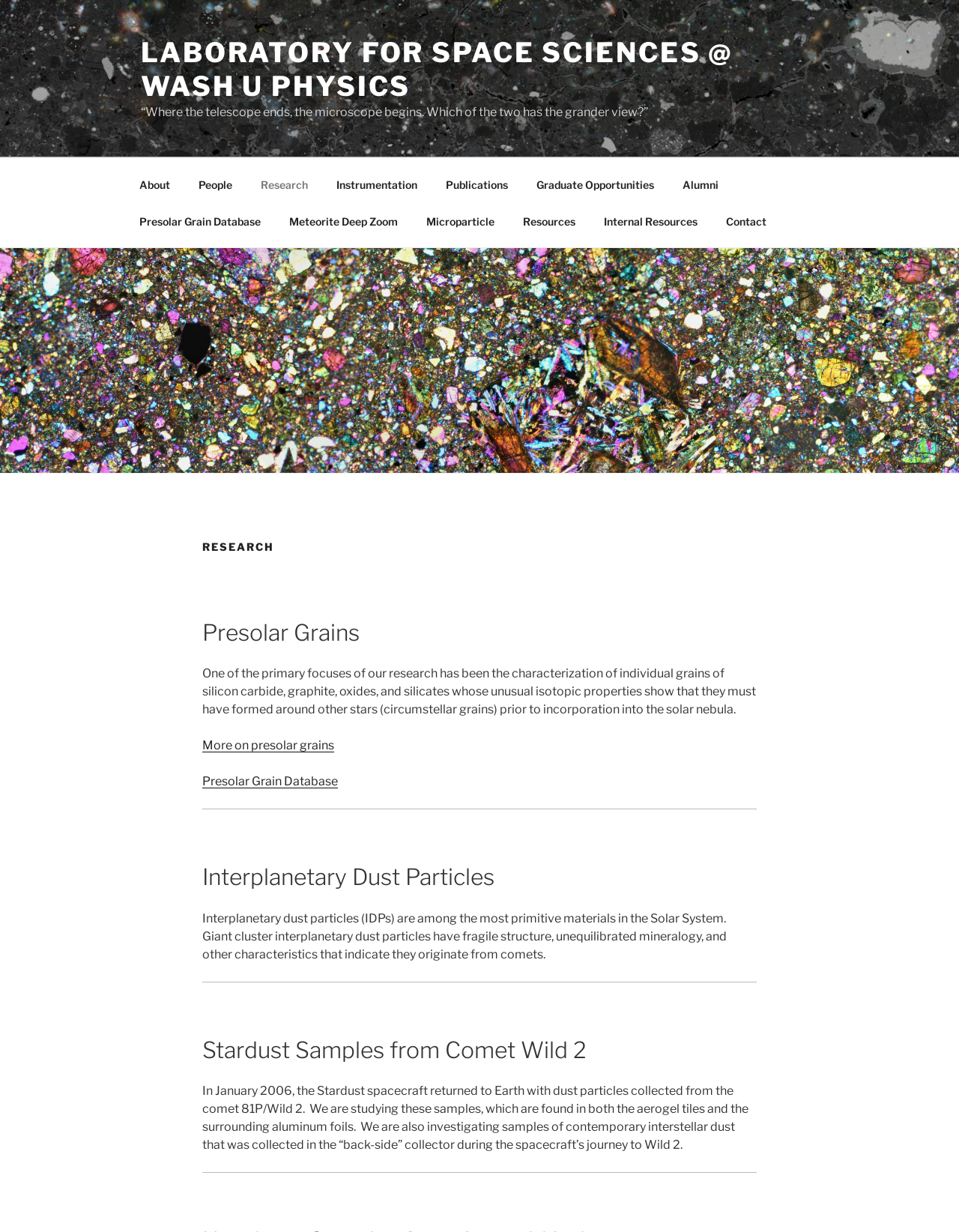What is the name of the university associated with the Laboratory for Space Sciences?
Please provide an in-depth and detailed response to the question.

The name of the university associated with the Laboratory for Space Sciences is Wash U, as evident from the title 'Research – Laboratory for Space Sciences @ Wash U Physics'